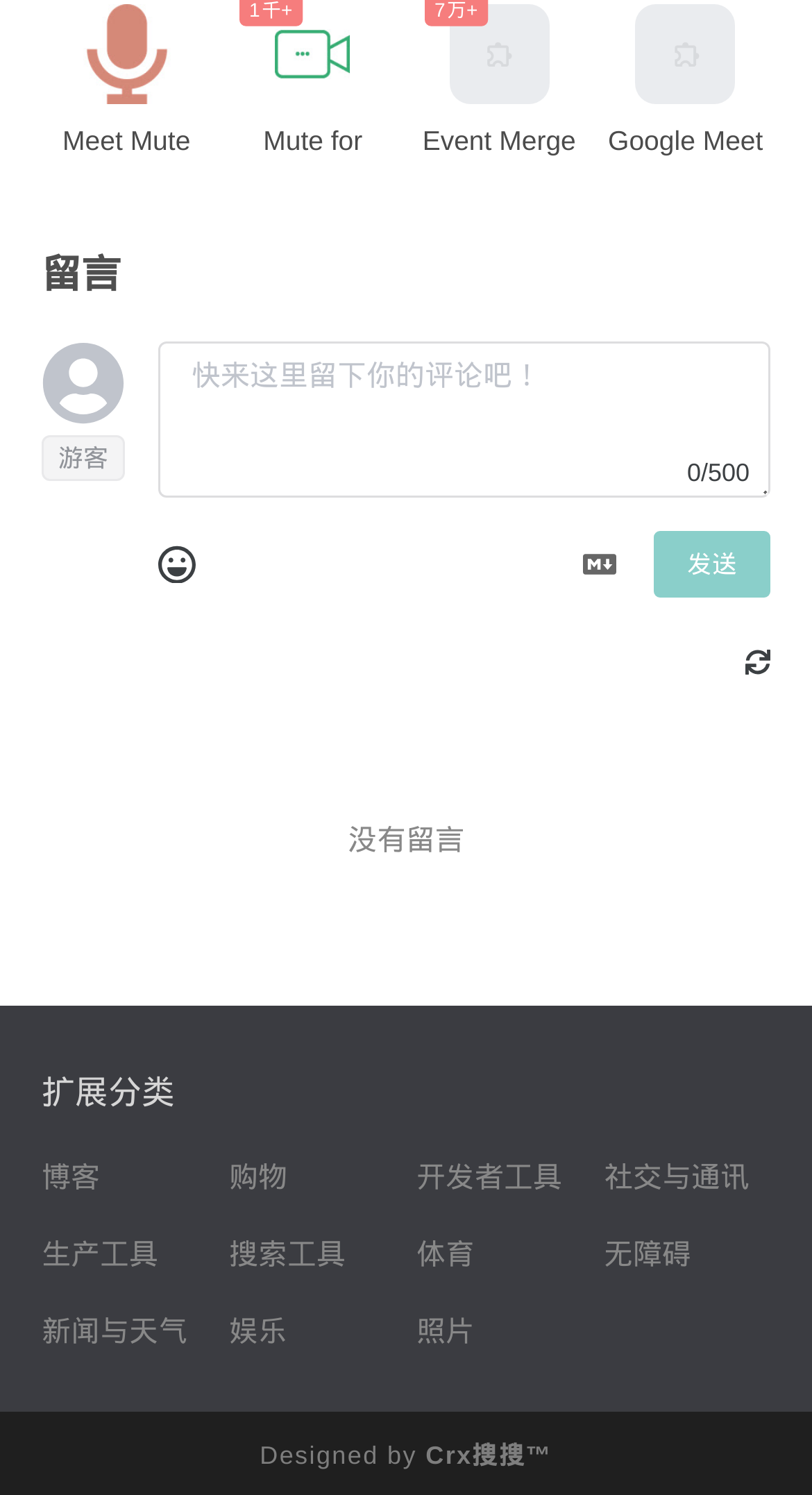Select the bounding box coordinates of the element I need to click to carry out the following instruction: "Check the number of comments".

[0.846, 0.306, 0.923, 0.326]